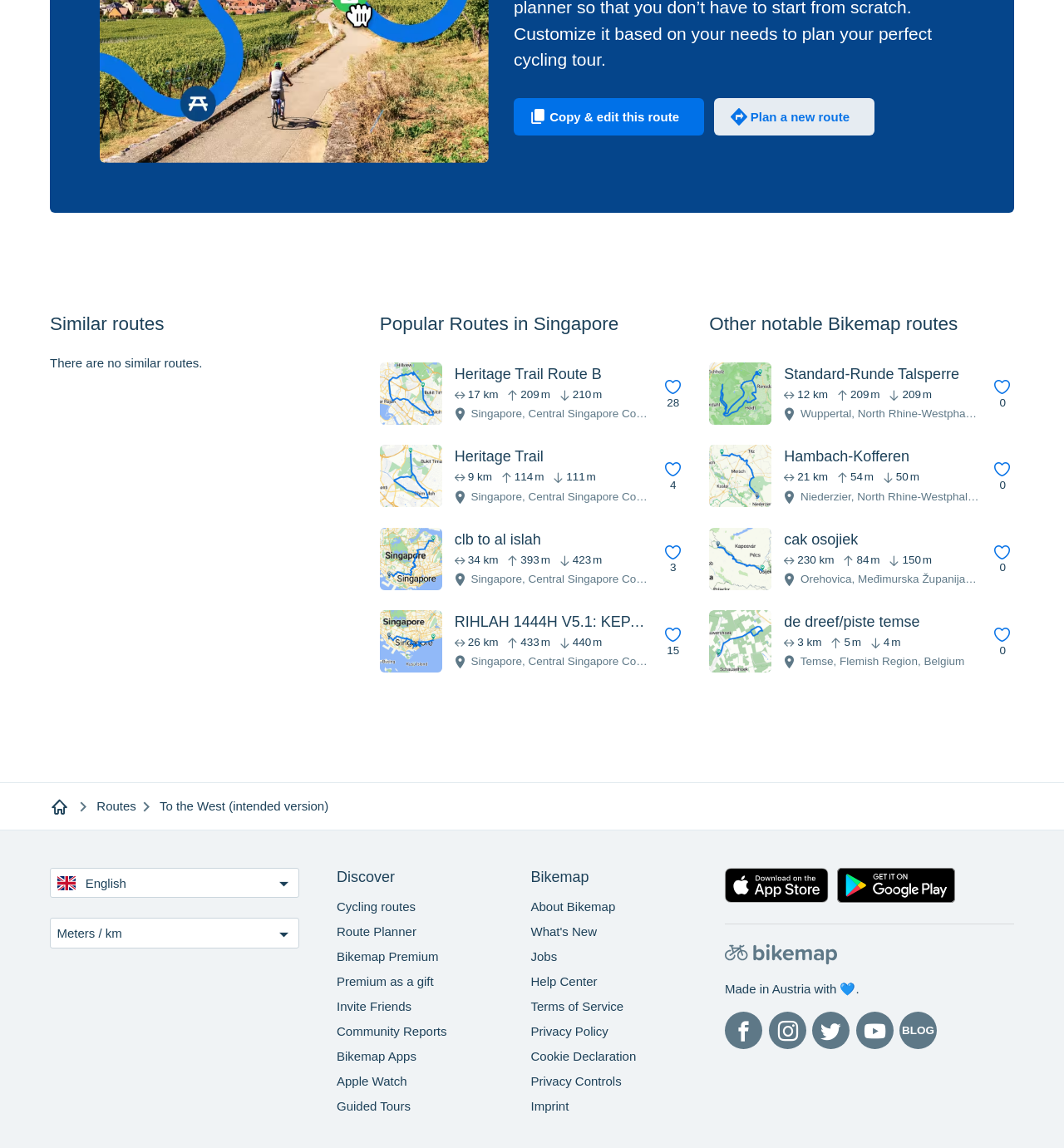Using the webpage screenshot and the element description de dreef/piste temse, determine the bounding box coordinates. Specify the coordinates in the format (top-left x, top-left y, bottom-right x, bottom-right y) with values ranging from 0 to 1.

[0.737, 0.534, 0.864, 0.549]